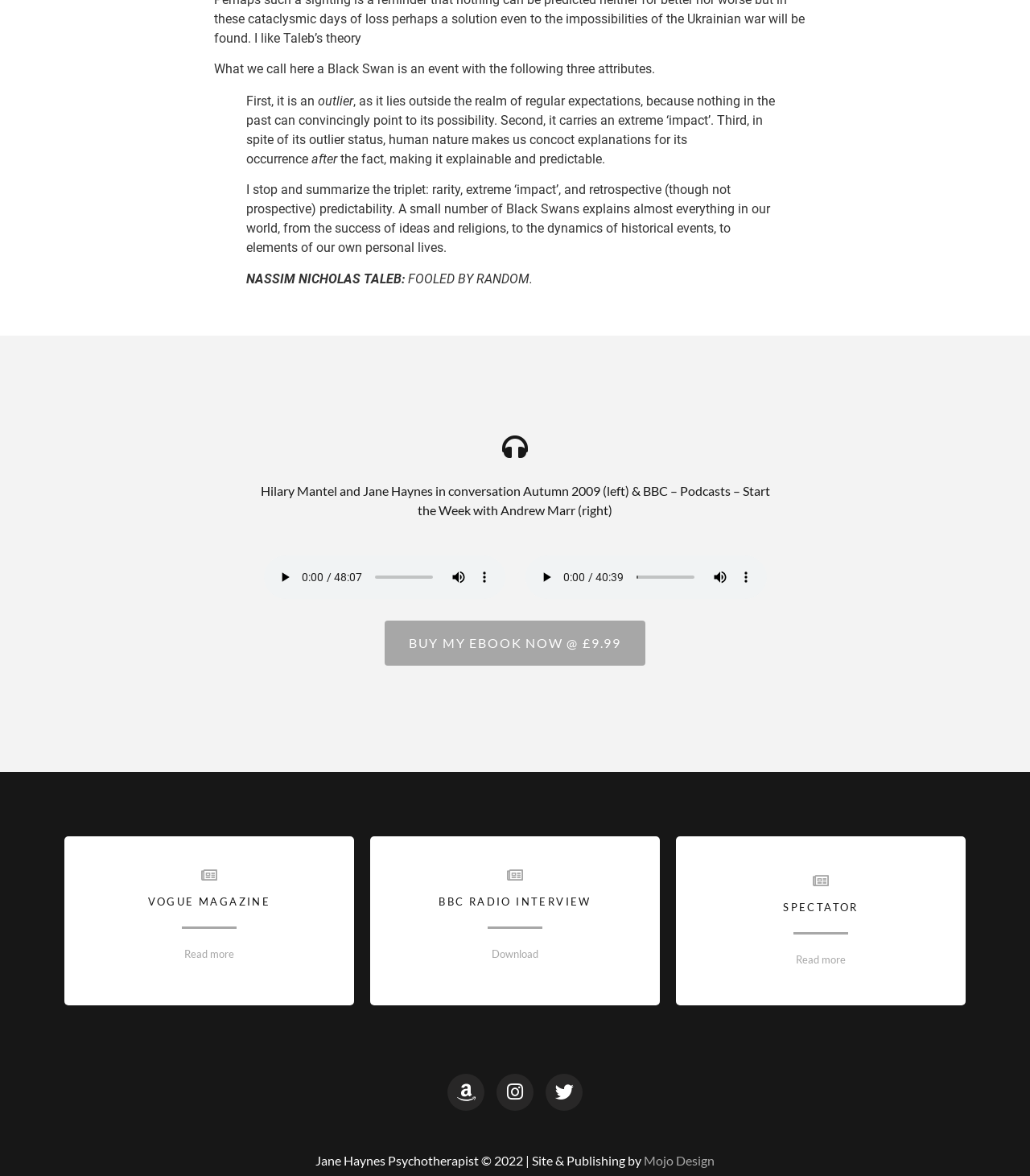What is the profession of Jane Haynes?
Using the image as a reference, answer the question in detail.

The text at the bottom of the page mentions 'Jane Haynes Psychotherapist', indicating that Jane Haynes is a psychotherapist.